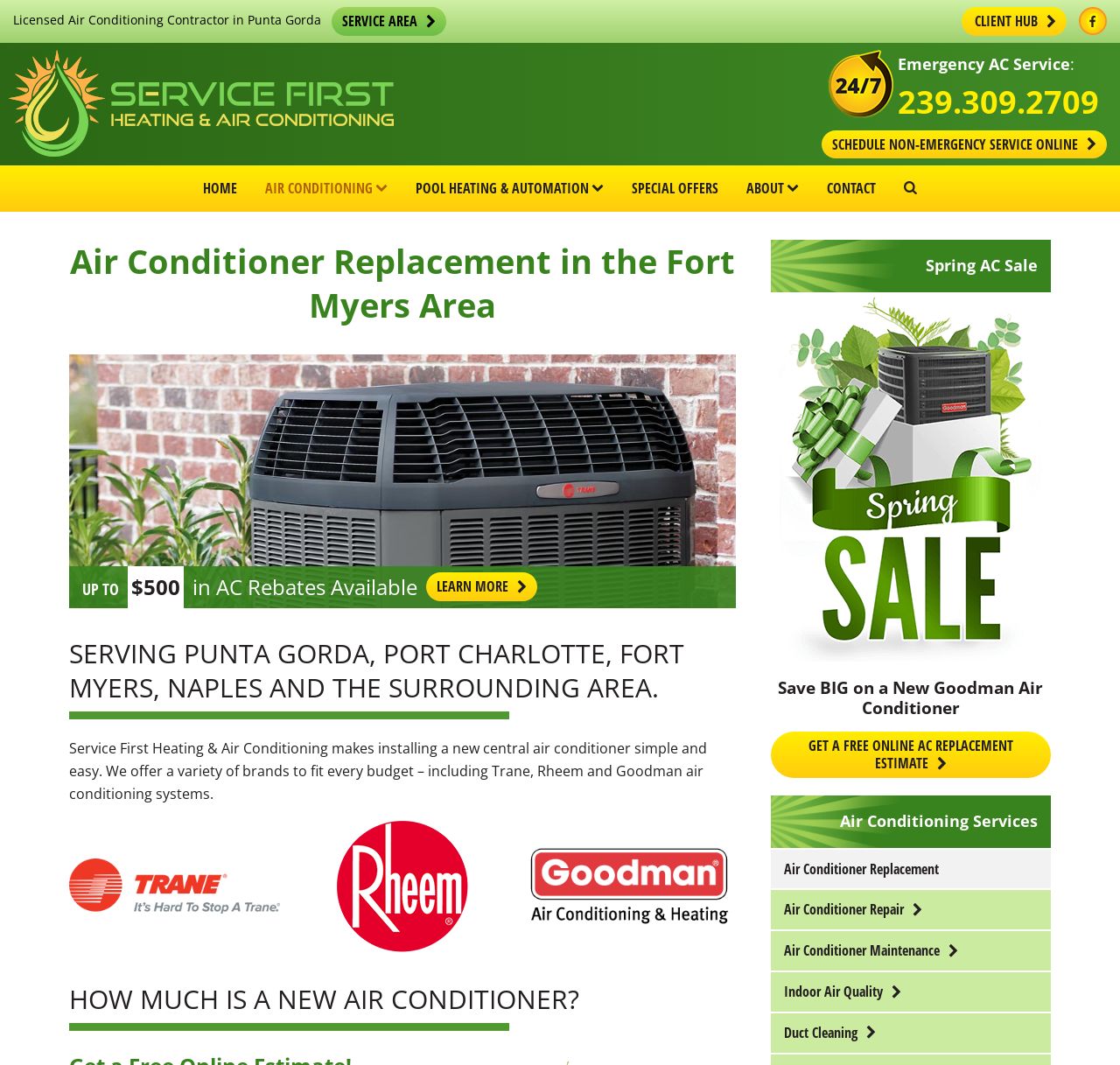Find the bounding box coordinates of the element to click in order to complete this instruction: "Get a free online AC replacement estimate". The bounding box coordinates must be four float numbers between 0 and 1, denoted as [left, top, right, bottom].

[0.688, 0.687, 0.938, 0.731]